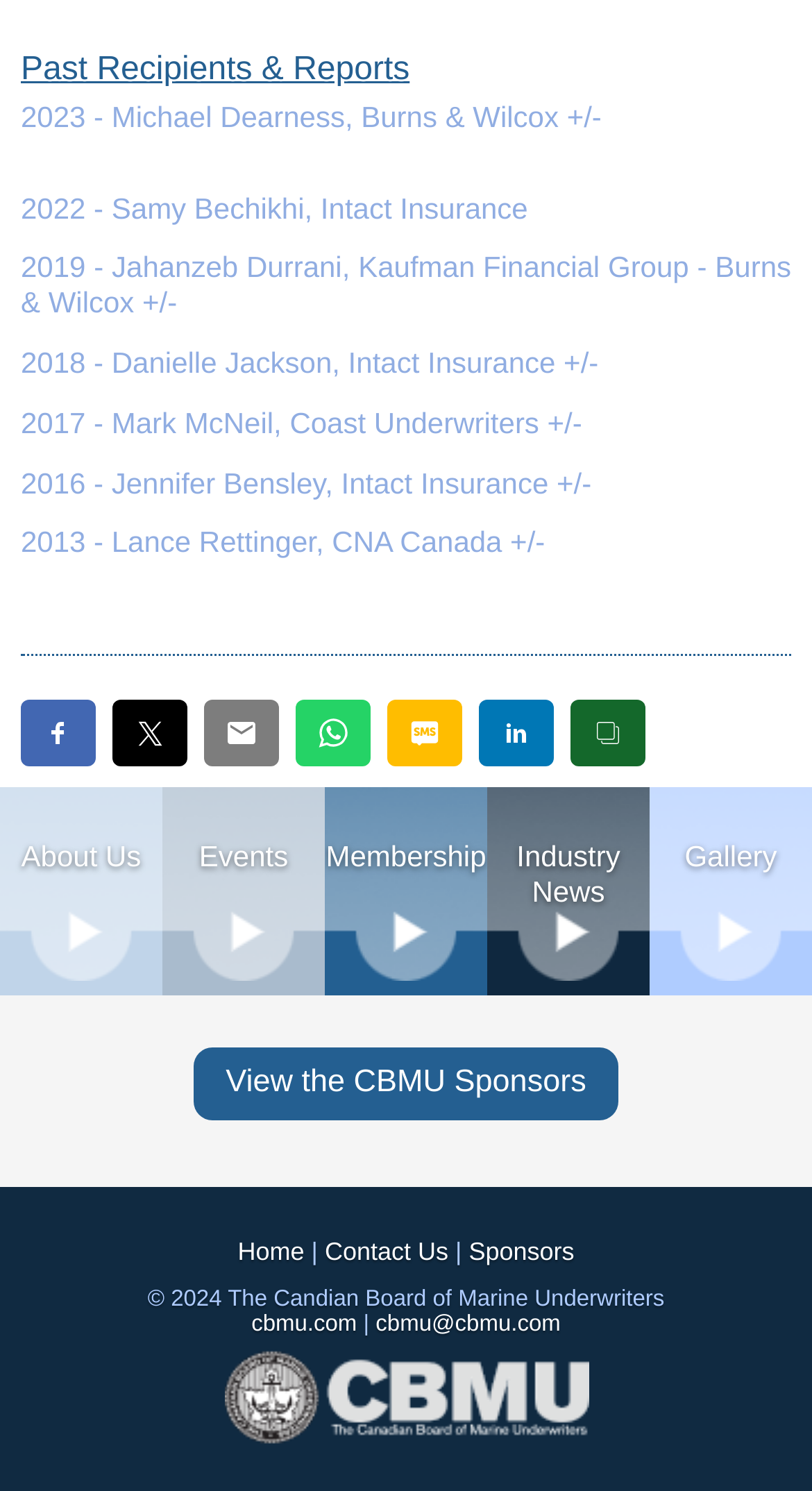Provide the bounding box for the UI element matching this description: "View the CBMU Sponsors".

[0.24, 0.703, 0.76, 0.751]